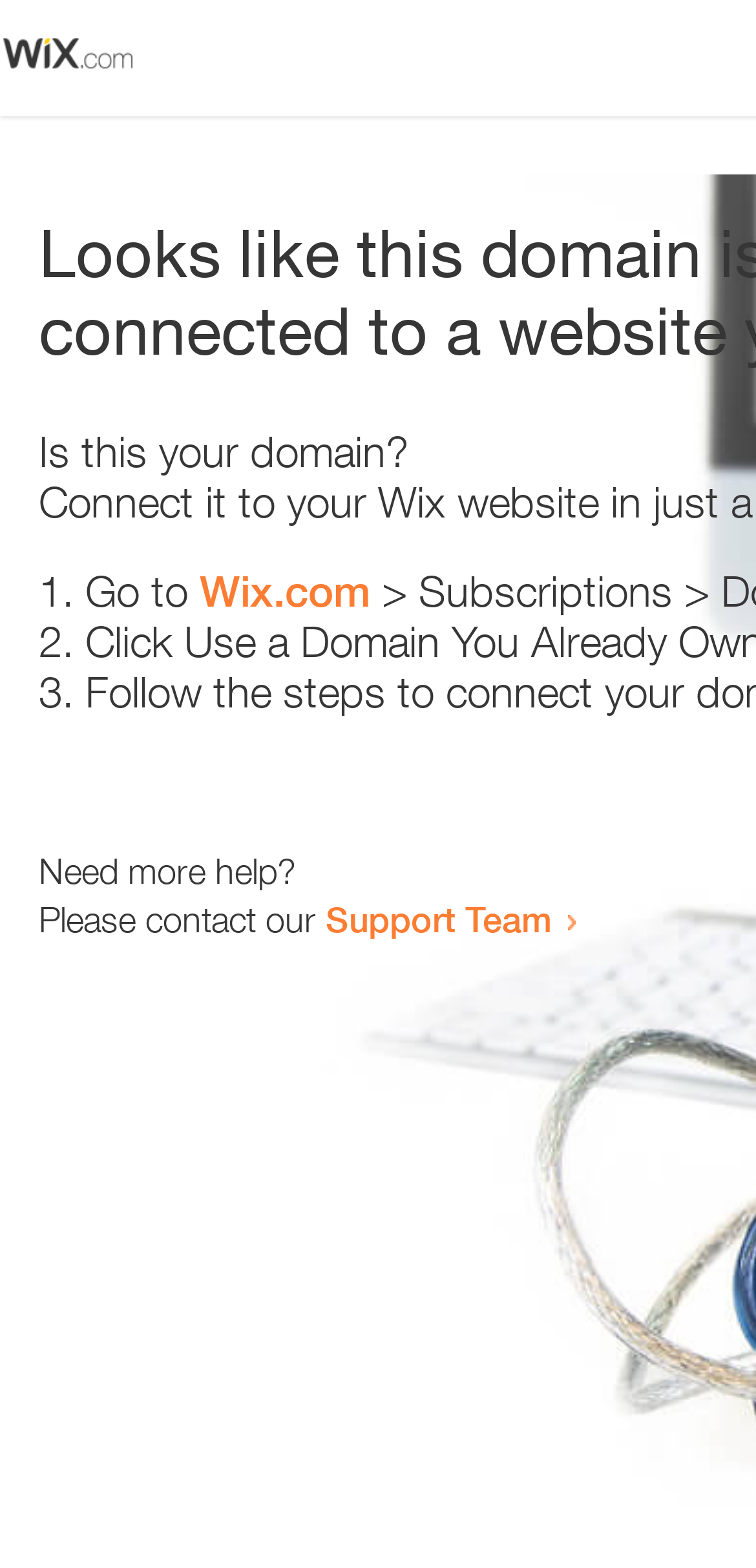What is the website suggested for domain management?
Can you give a detailed and elaborate answer to the question?

The webpage suggests going to 'Wix.com' for domain management, as indicated by the link provided in the text 'Go to Wix.com'.